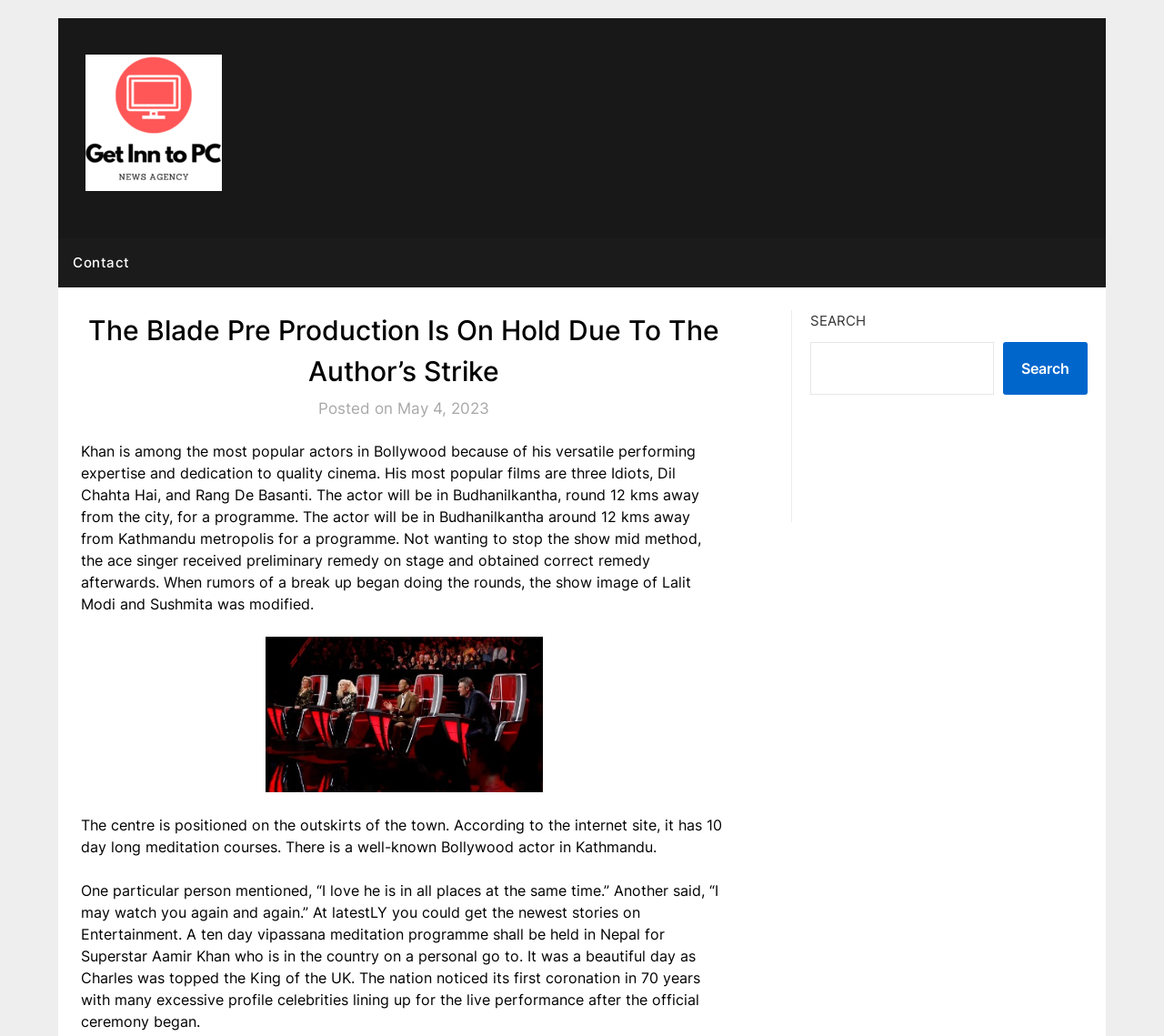Is there a date mentioned in the article?
Look at the image and construct a detailed response to the question.

I can see that the article mentions a specific date, 'May 4, 2023', which suggests that the event or news being reported is related to that date.